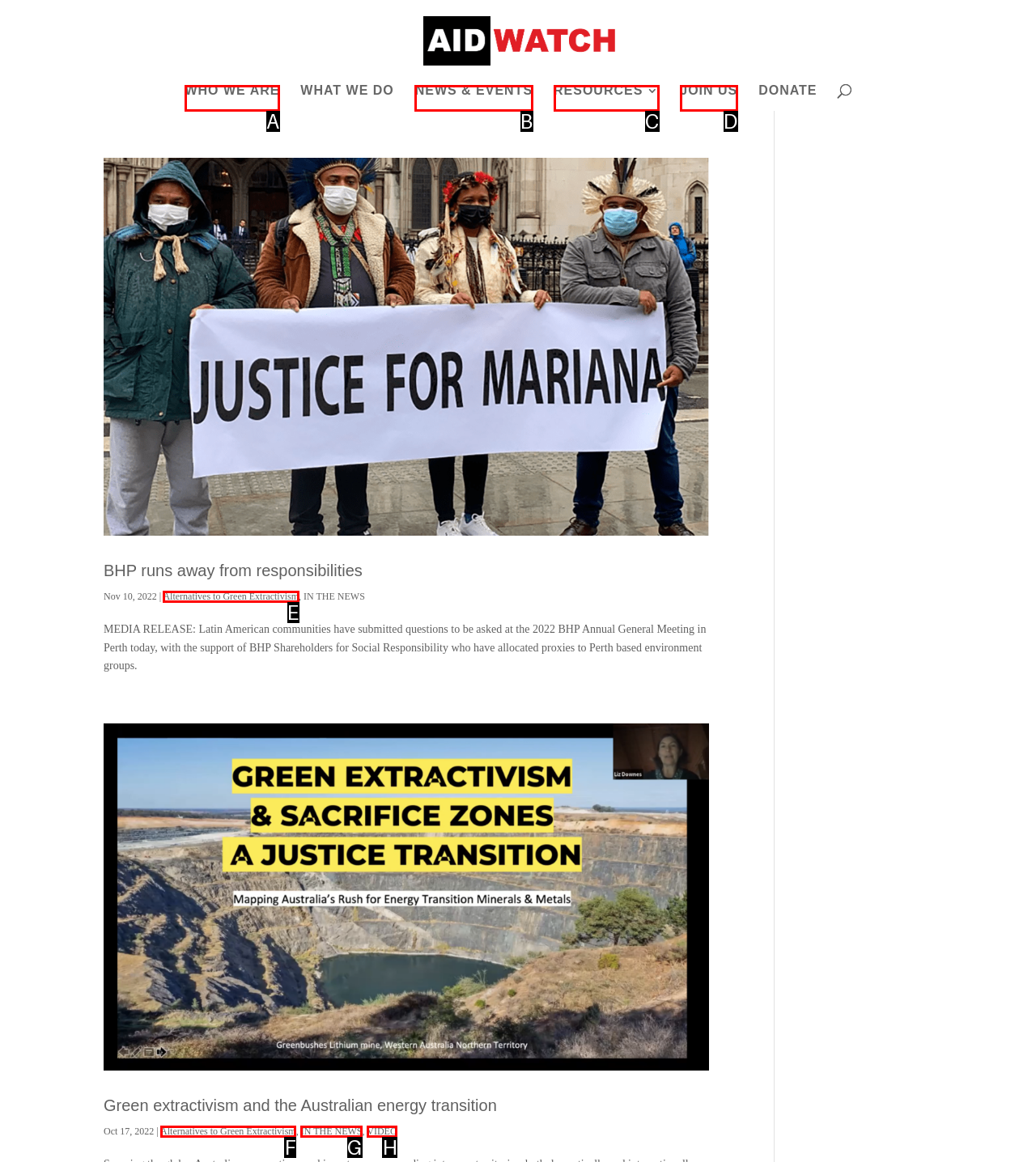Given the description: RESOURCES, determine the corresponding lettered UI element.
Answer with the letter of the selected option.

C